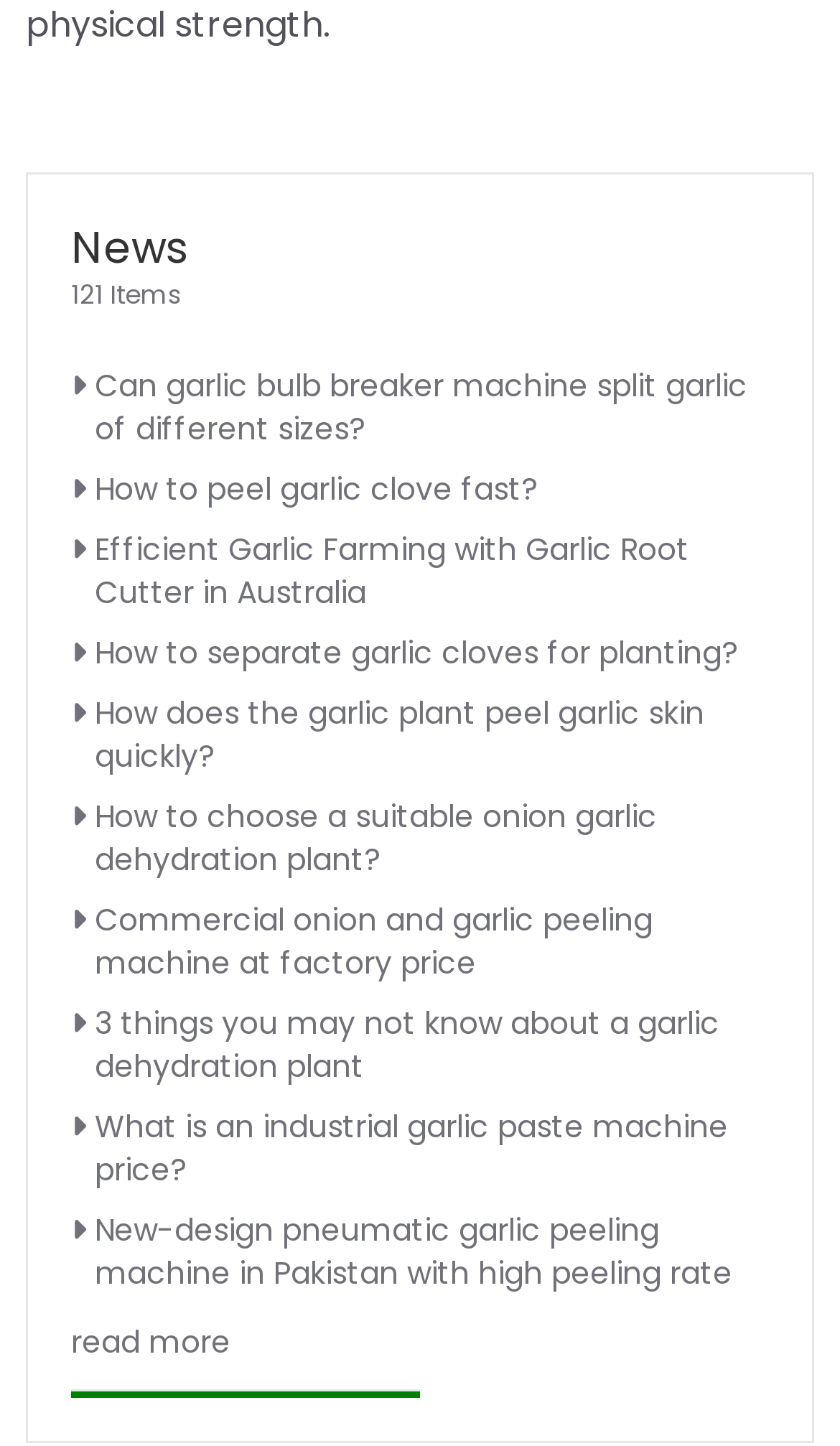Please find the bounding box for the following UI element description. Provide the coordinates in (top-left x, top-left y, bottom-right x, bottom-right y) format, with values between 0 and 1: News

[0.085, 0.15, 0.915, 0.192]